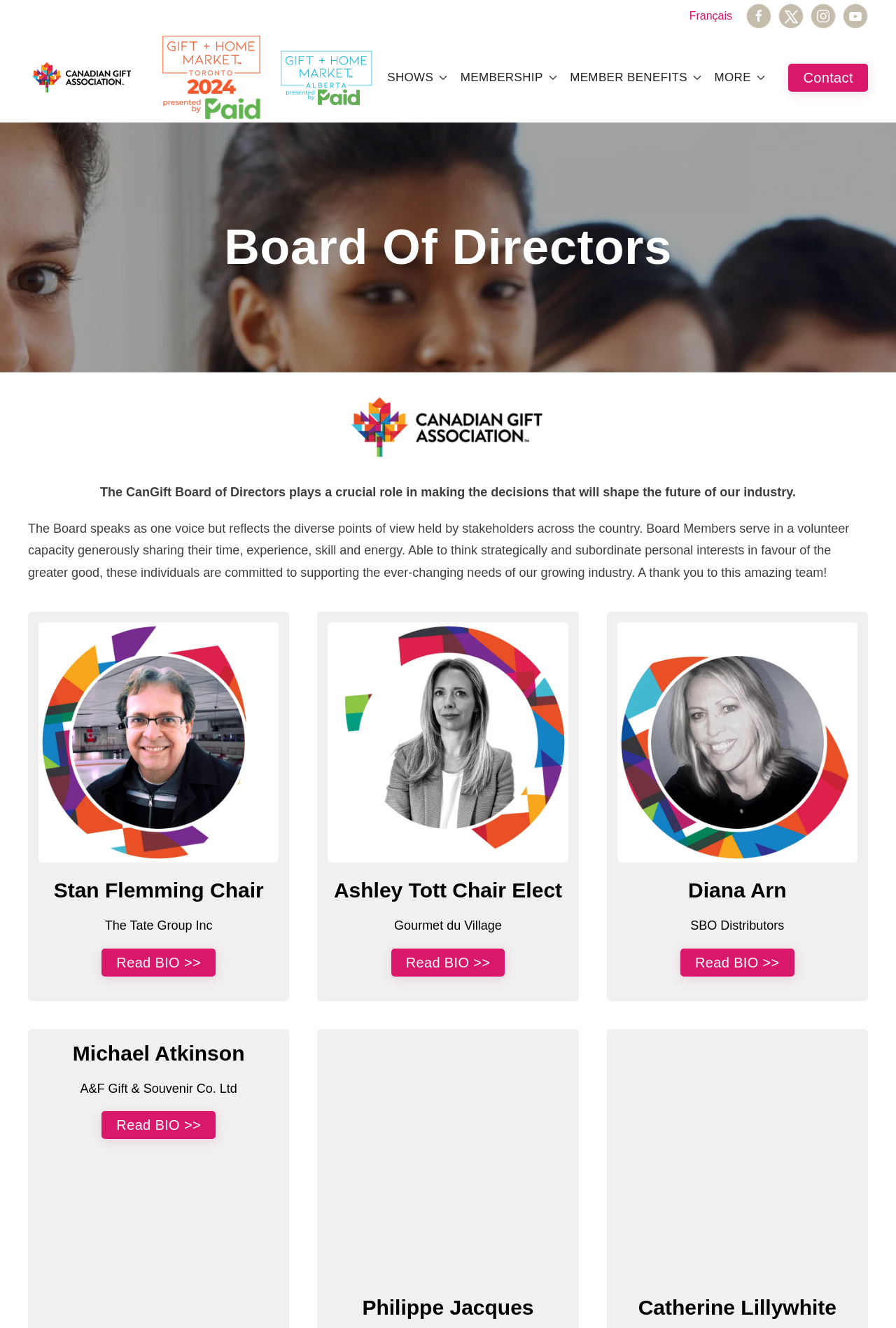What is the purpose of the Board of Directors?
Answer briefly with a single word or phrase based on the image.

Making decisions for the industry